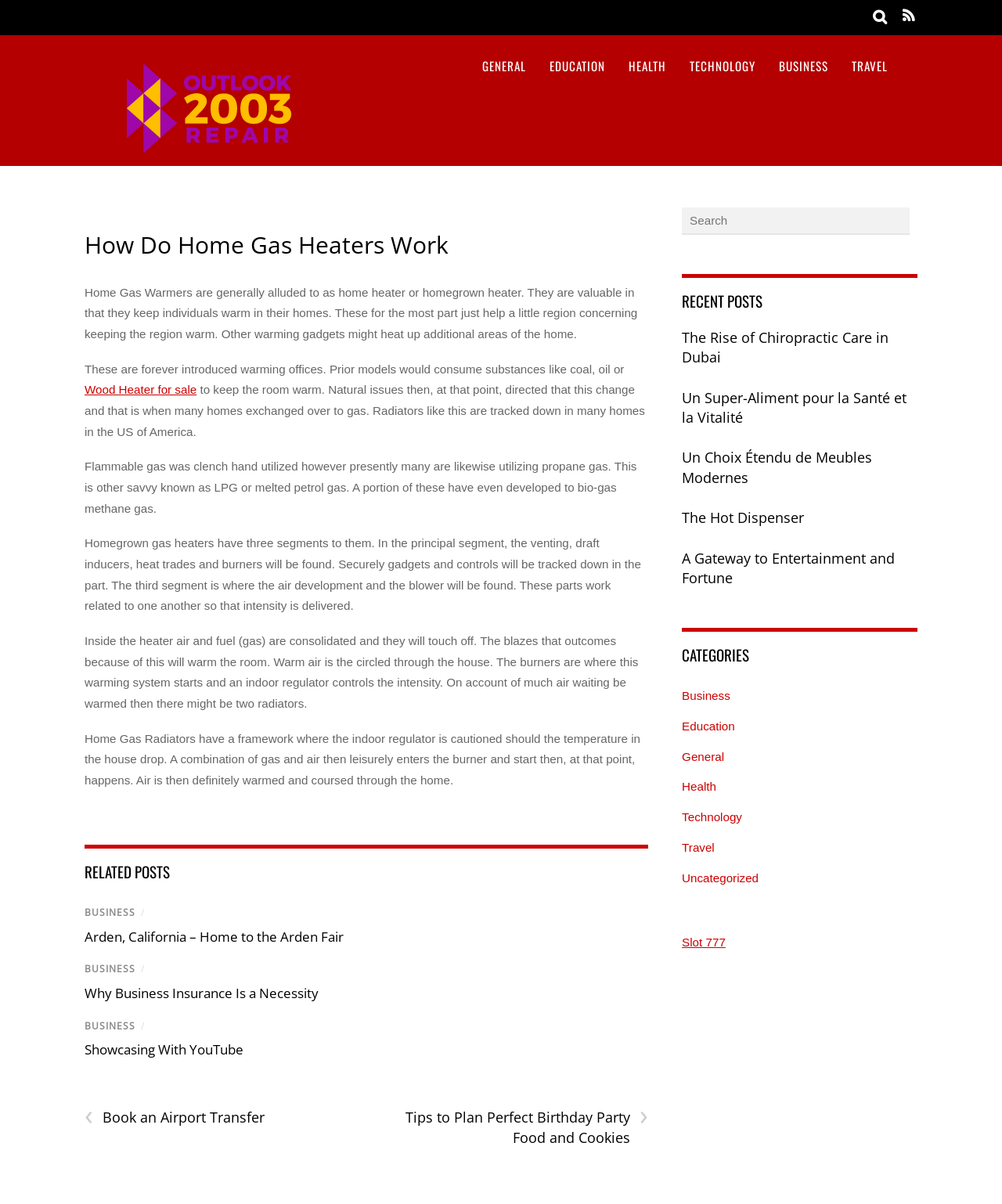Based on the image, please respond to the question with as much detail as possible:
What is the main topic of this webpage?

Based on the content of the webpage, specifically the heading 'How Do Home Gas Heaters Work' and the text that follows, it is clear that the main topic of this webpage is home gas heaters.